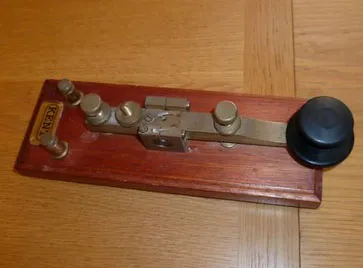Please provide a comprehensive response to the question below by analyzing the image: 
Where was the key purchased from?

According to the caption, the key was 'purchased used from eBay', which implies that the platform where the key was bought is eBay.